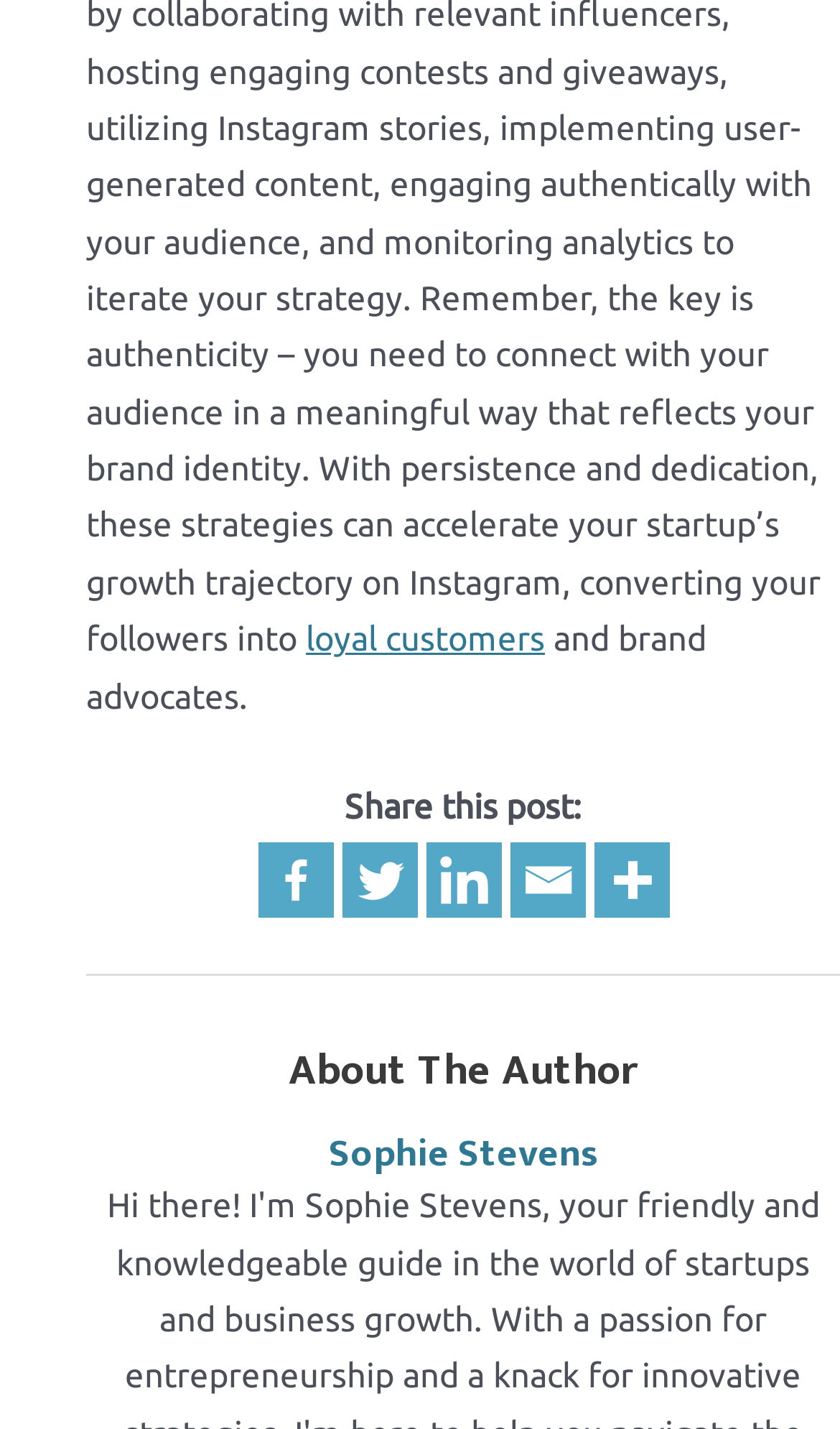Please provide a brief answer to the question using only one word or phrase: 
What is the topic of the section below the author's name?

About The Author